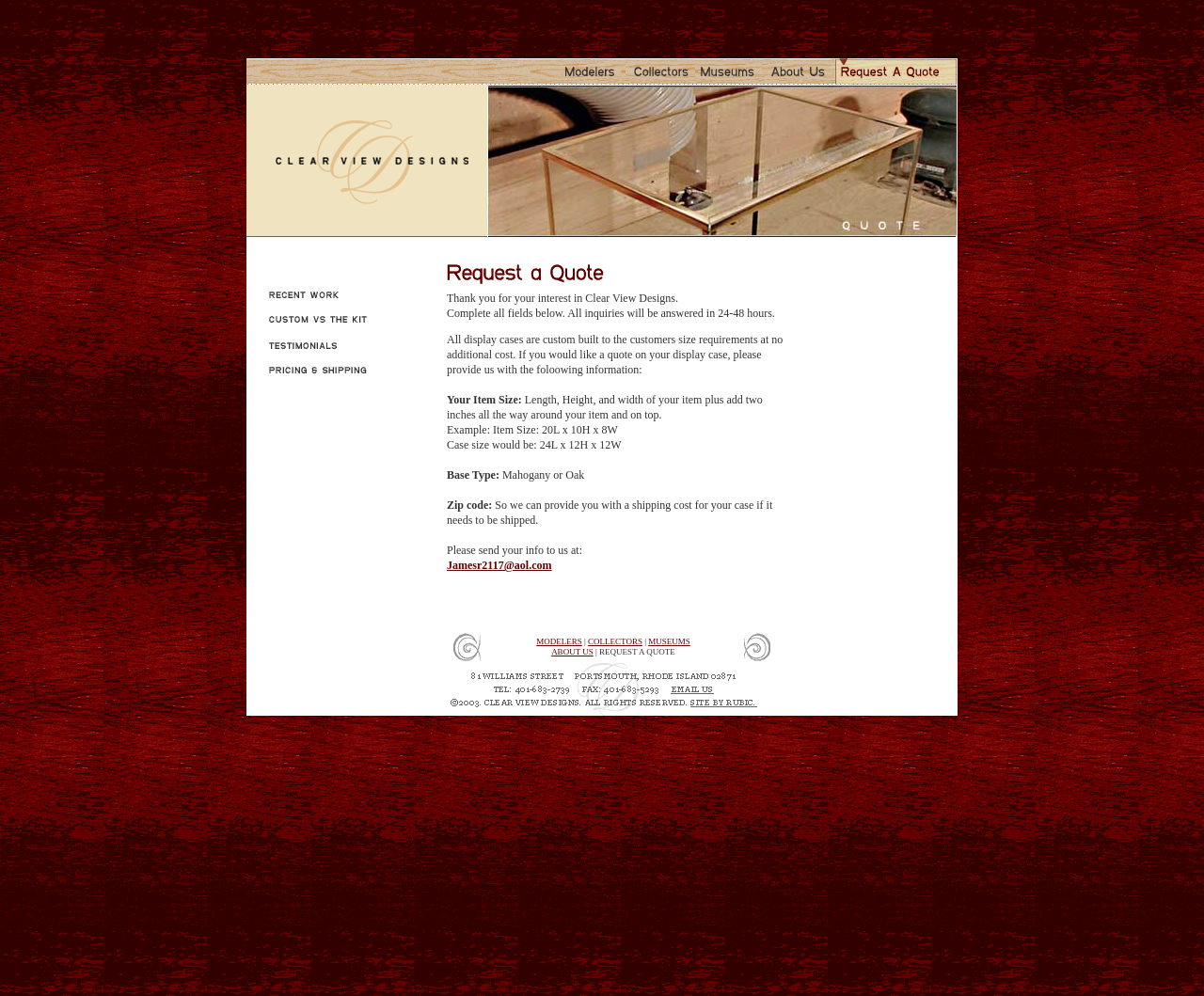Kindly determine the bounding box coordinates for the clickable area to achieve the given instruction: "Click on 'Display Cases For The Modeler'".

[0.463, 0.072, 0.52, 0.088]